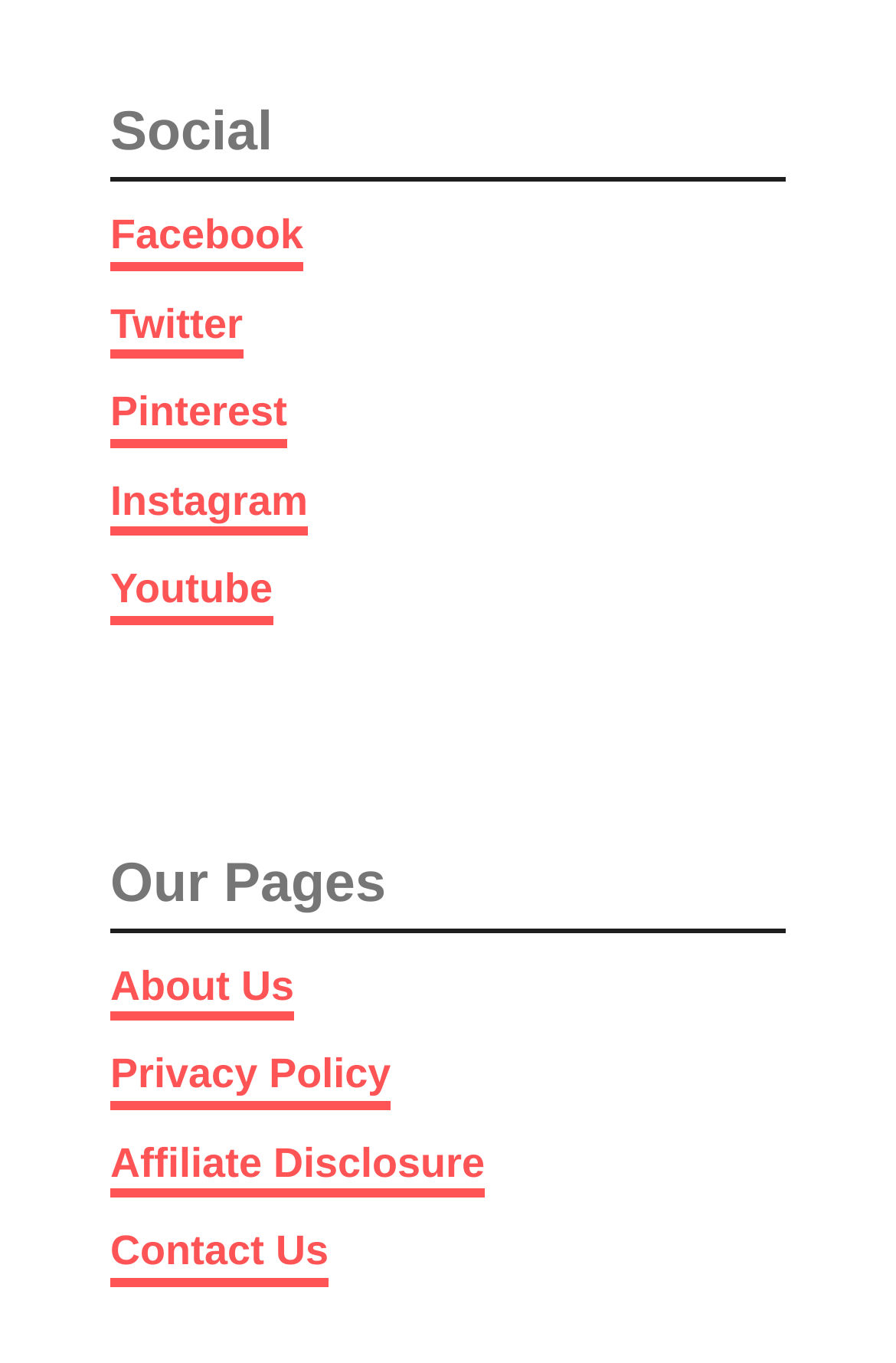What is the name of the protection status image?
Please utilize the information in the image to give a detailed response to the question.

I found an image under the link 'DMCA.com Protection Status' and determined that the image name is the same as the link text, which is 'DMCA.com Protection Status'.